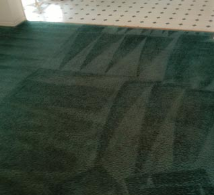What is the design of the tiled floor in the background?
We need a detailed and exhaustive answer to the question. Please elaborate.

The design of the tiled floor in the background is black-and-white, as mentioned in the caption, which provides a striking contrast to the green area rug.